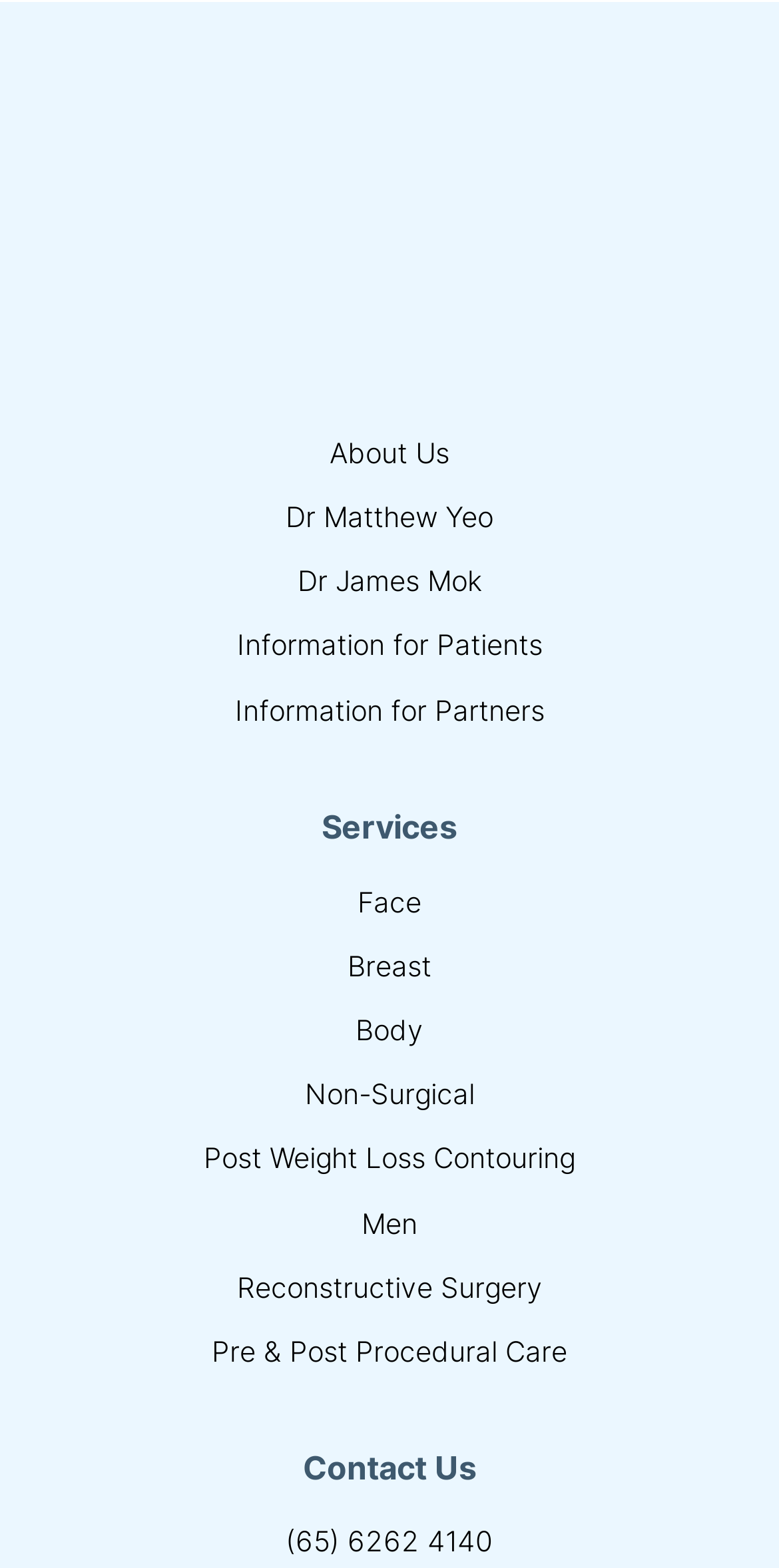Locate the bounding box coordinates of the area where you should click to accomplish the instruction: "contact via phone number".

[0.367, 0.972, 0.633, 0.993]